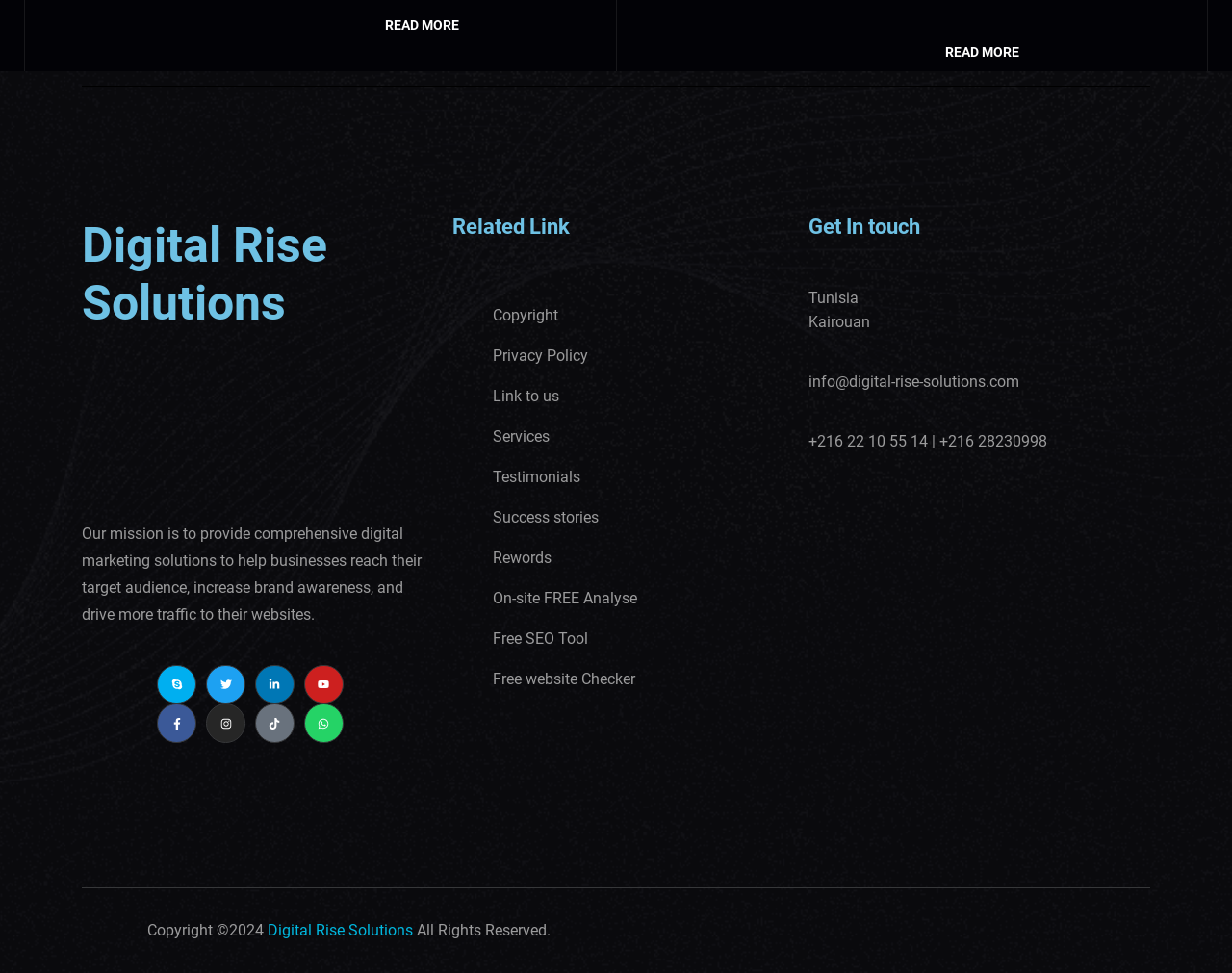Determine the bounding box coordinates of the UI element that matches the following description: "Copyright". The coordinates should be four float numbers between 0 and 1 in the format [left, top, right, bottom].

[0.4, 0.313, 0.453, 0.334]